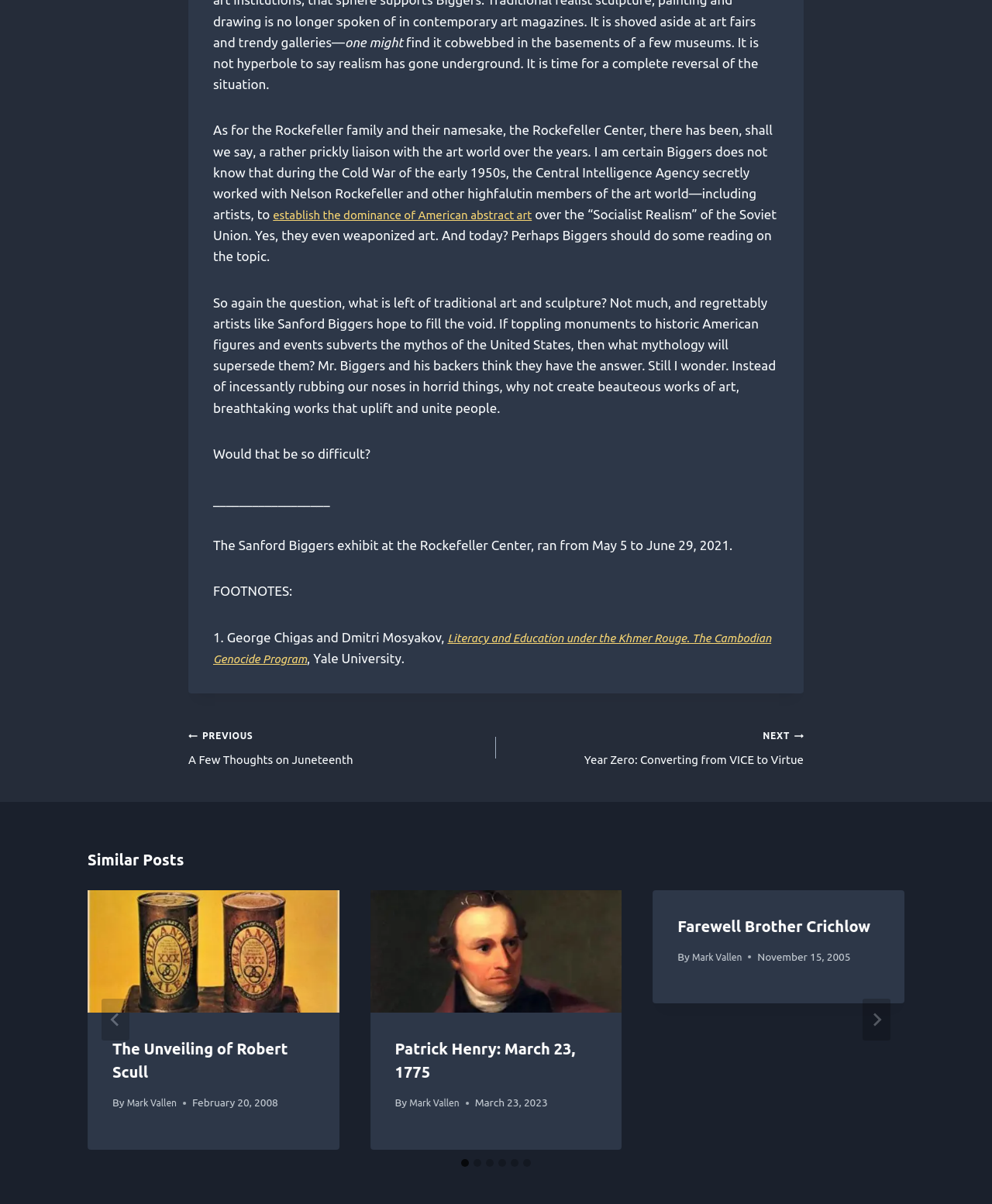Provide the bounding box coordinates of the section that needs to be clicked to accomplish the following instruction: "Click the 'The Unveiling of Robert Scull' link."

[0.088, 0.779, 0.342, 0.881]